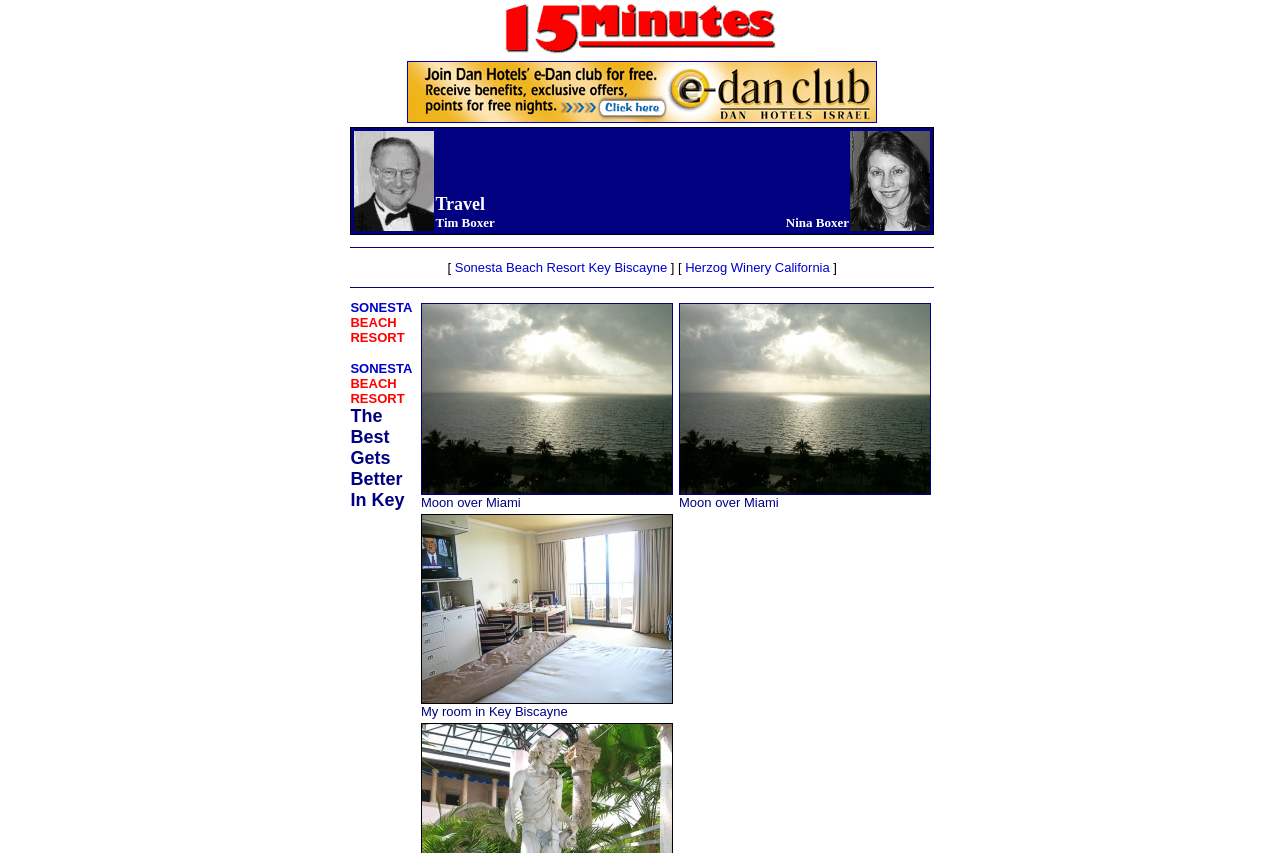What is the title of the article or blog post?
Give a one-word or short-phrase answer derived from the screenshot.

Moon over Miami